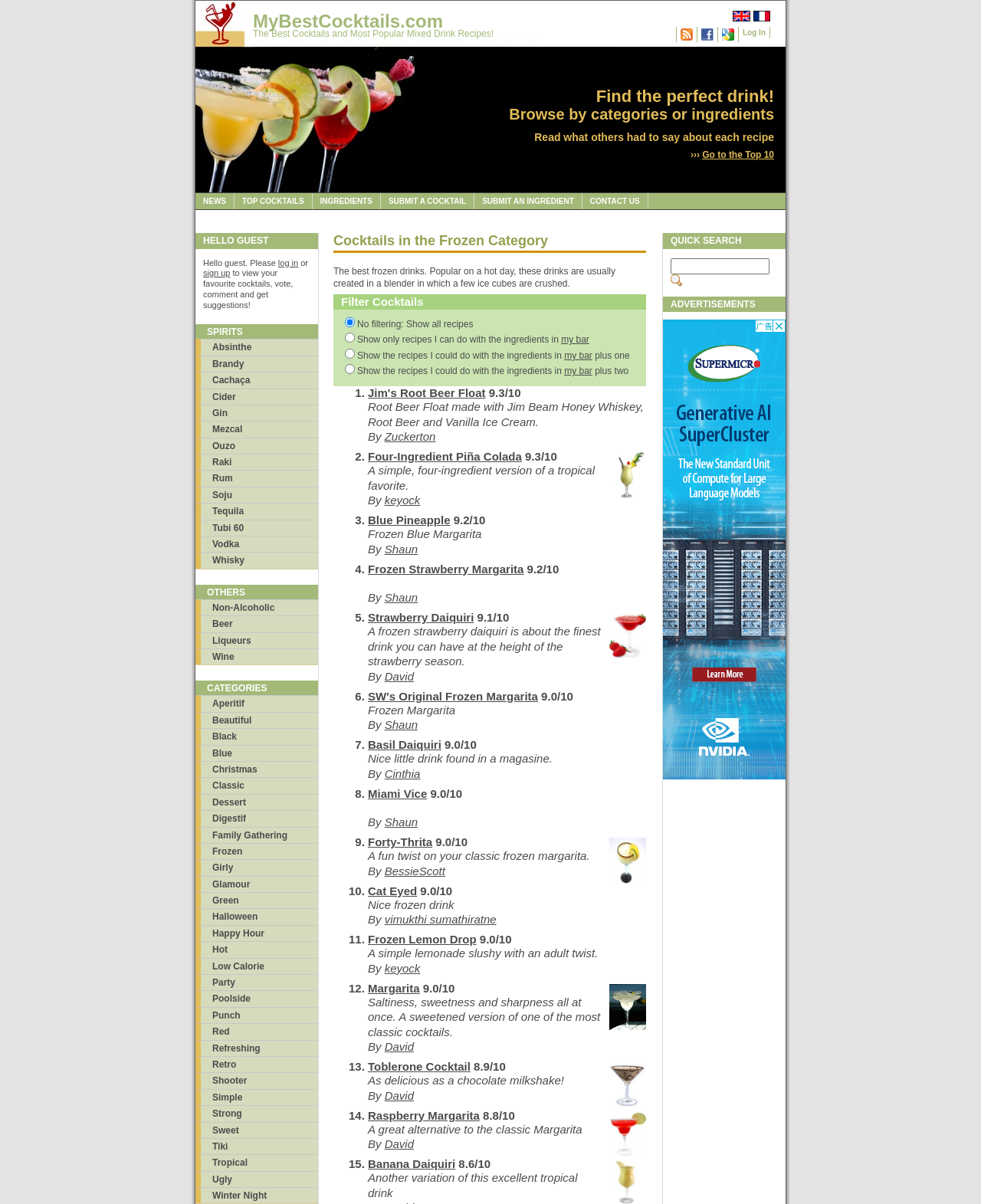Please analyze the image and give a detailed answer to the question:
Can users submit their own cocktail recipes?

The website has a link labeled 'SUBMIT A COCKTAIL' and another labeled 'SUBMIT AN INGREDIENT', suggesting that users can contribute their own cocktail recipes and ingredients to the platform.